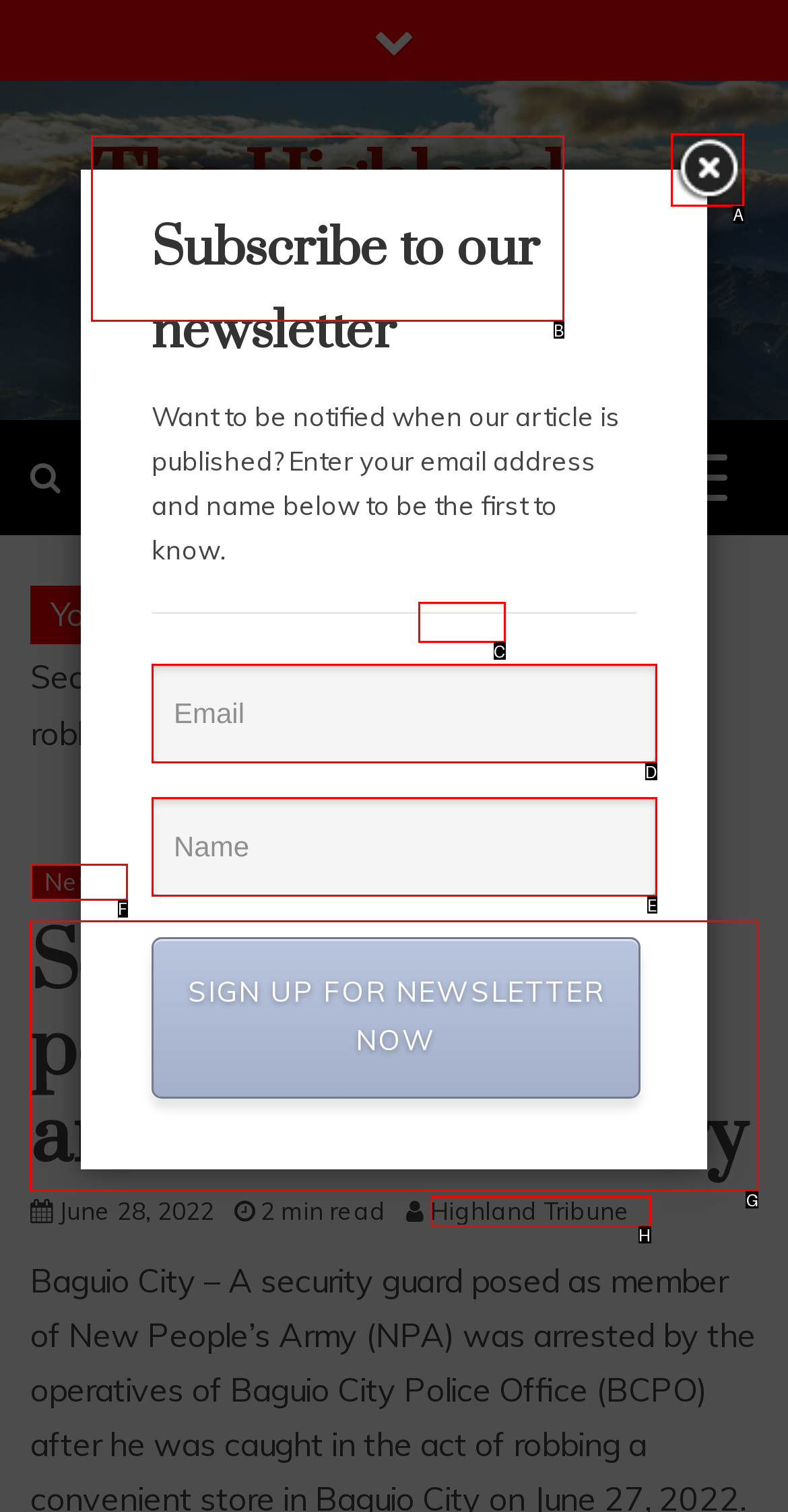Pick the option that should be clicked to perform the following task: Read the news article
Answer with the letter of the selected option from the available choices.

G